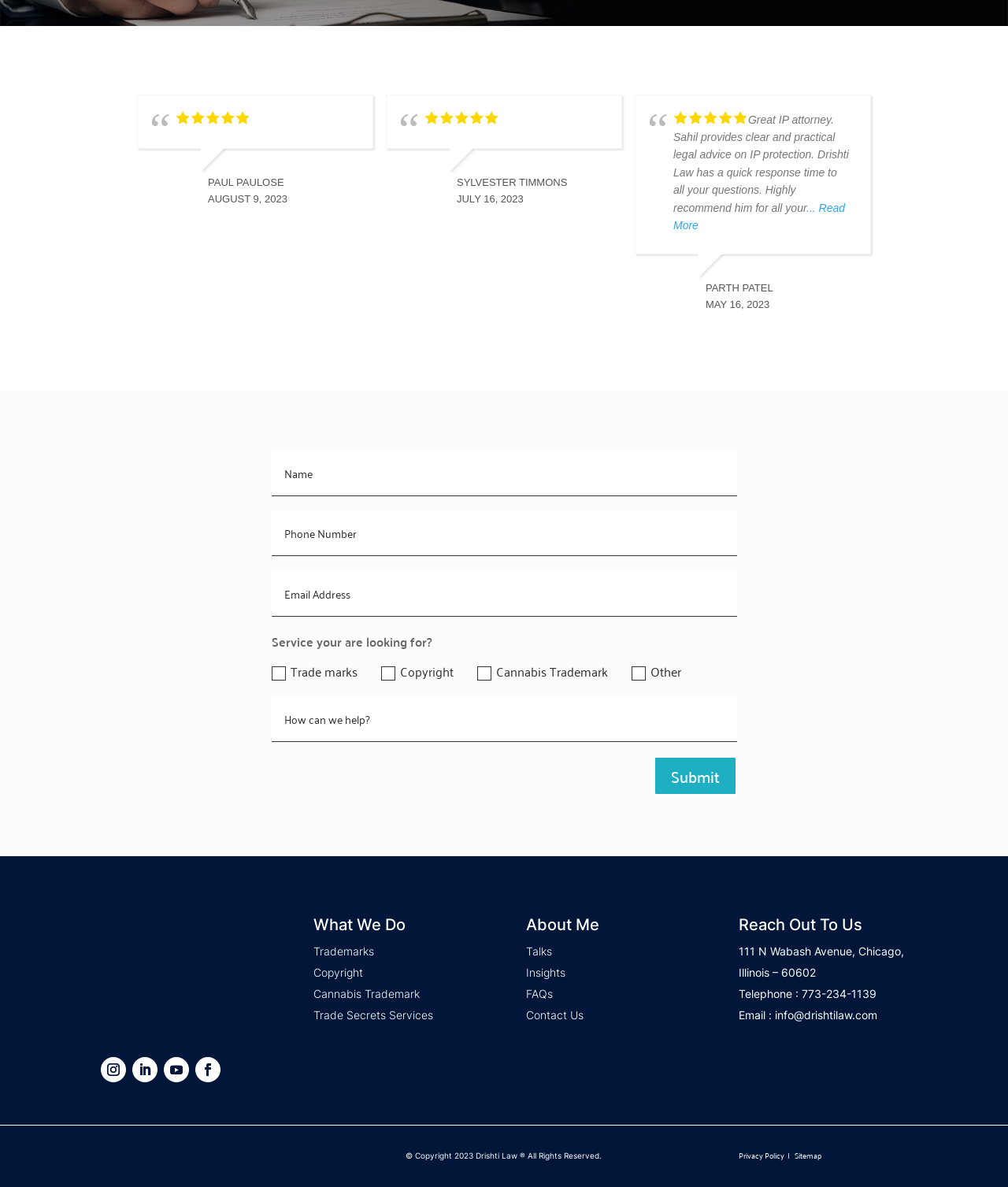Locate the UI element described by SUBMIT in the provided webpage screenshot. Return the bounding box coordinates in the format (top-left x, top-left y, bottom-right x, bottom-right y), ensuring all values are between 0 and 1.

None